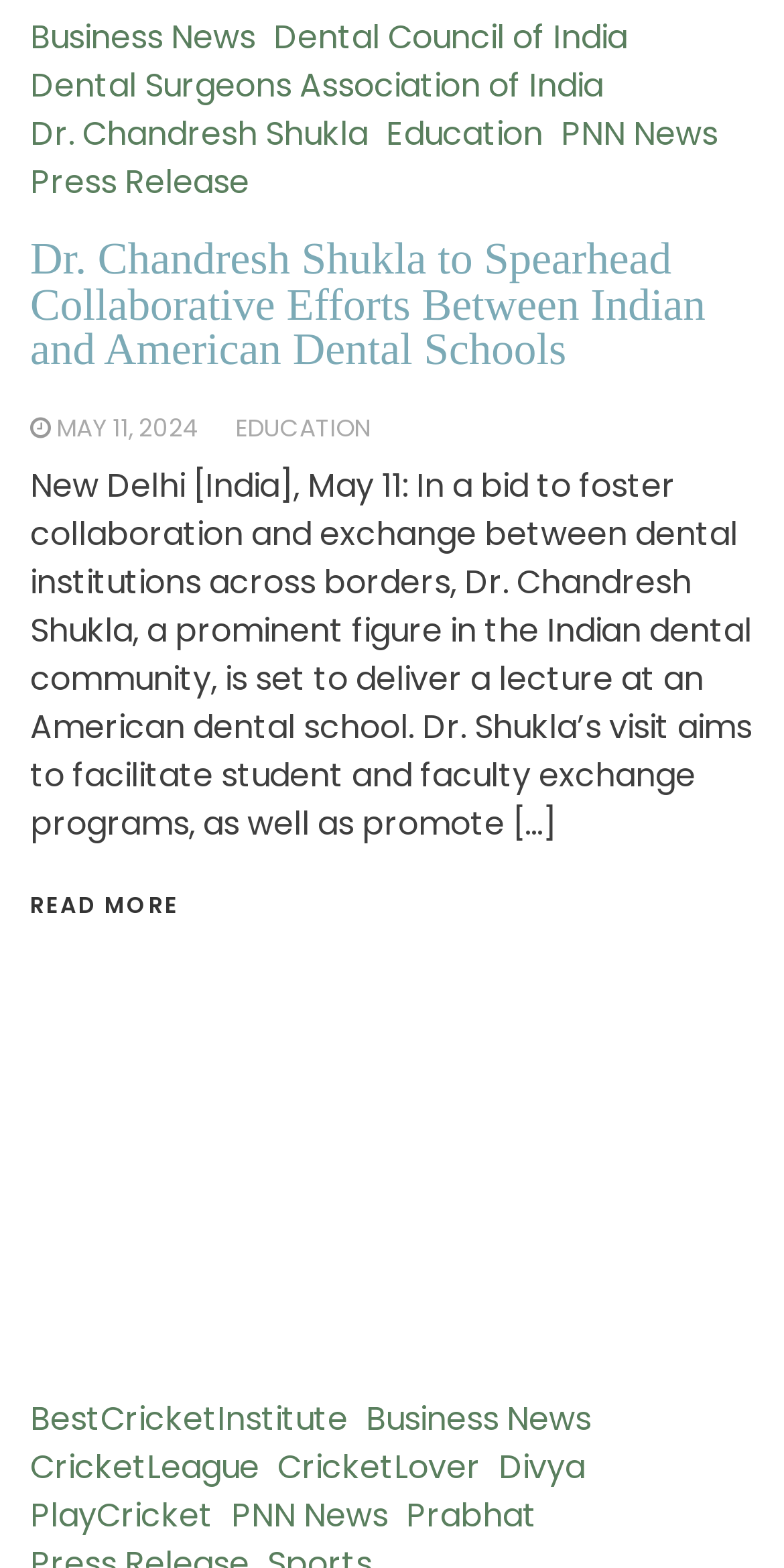Please locate the bounding box coordinates of the element that should be clicked to achieve the given instruction: "Click on 'Business News'".

[0.038, 0.009, 0.326, 0.039]